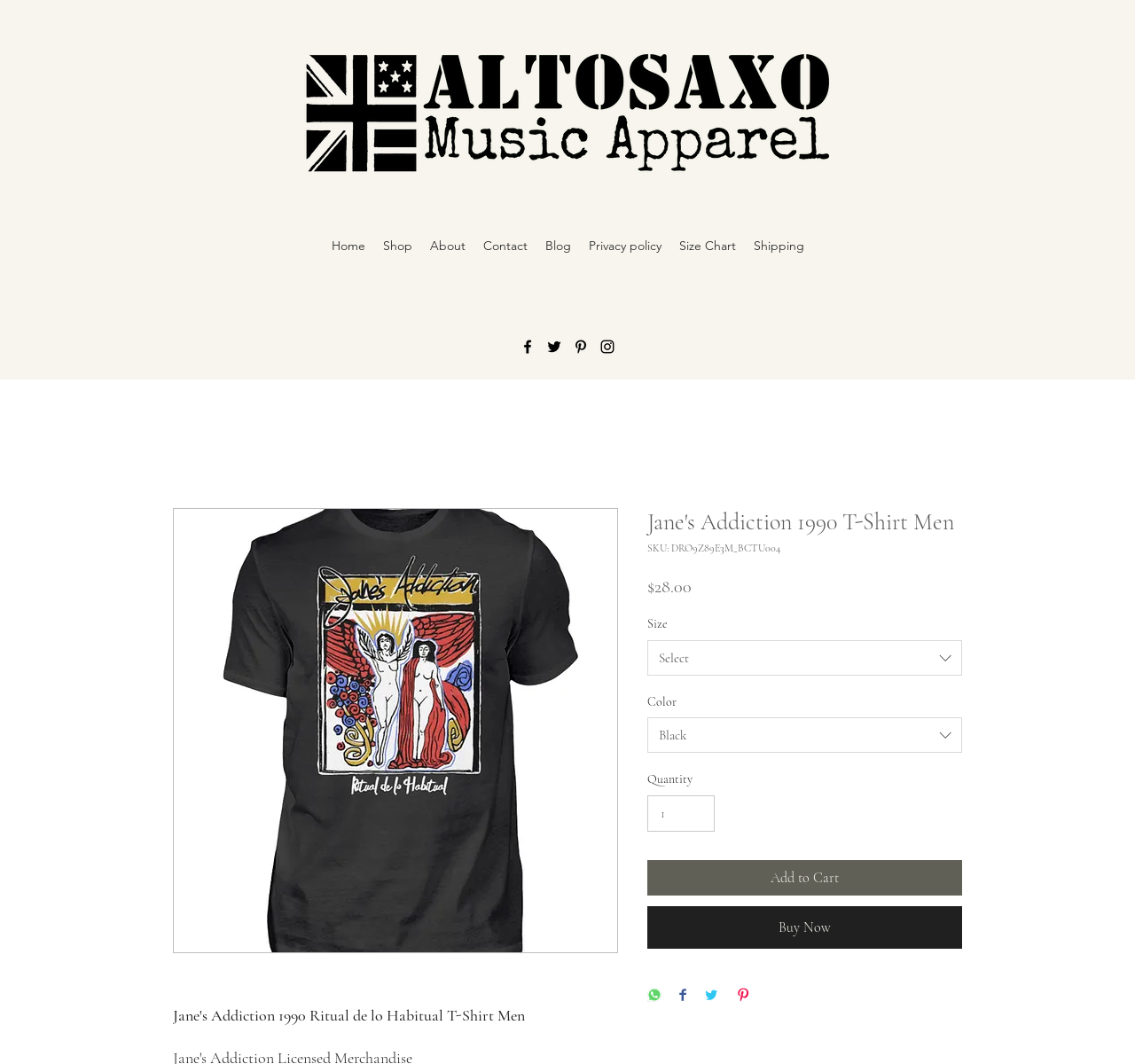Identify the webpage's primary heading and generate its text.

Jane's Addiction 1990 T-Shirt Men